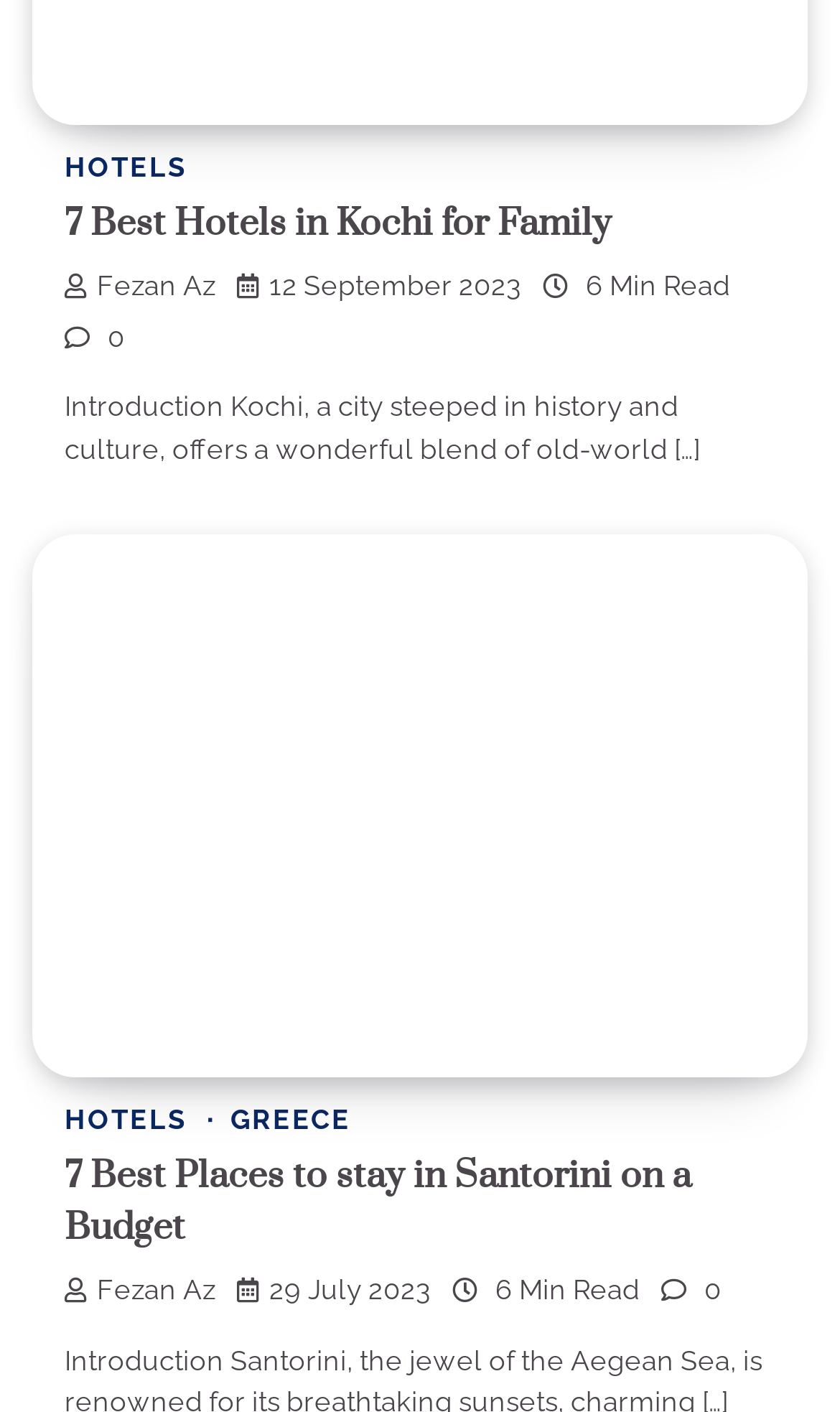Find and provide the bounding box coordinates for the UI element described here: "Greece". The coordinates should be given as four float numbers between 0 and 1: [left, top, right, bottom].

[0.275, 0.781, 0.418, 0.804]